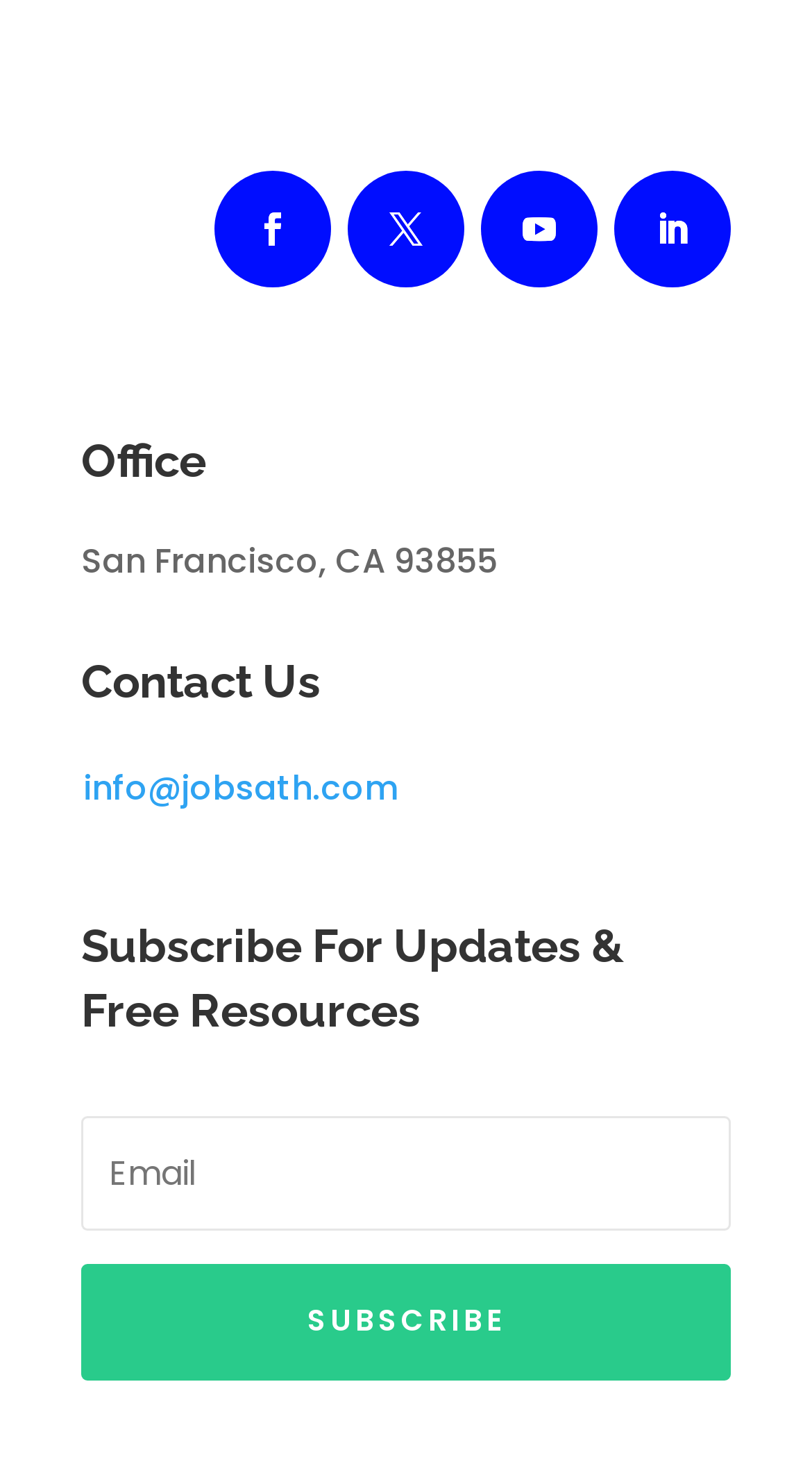What is the email address mentioned on the webpage?
Answer the question based on the image using a single word or a brief phrase.

info@jobsath.com